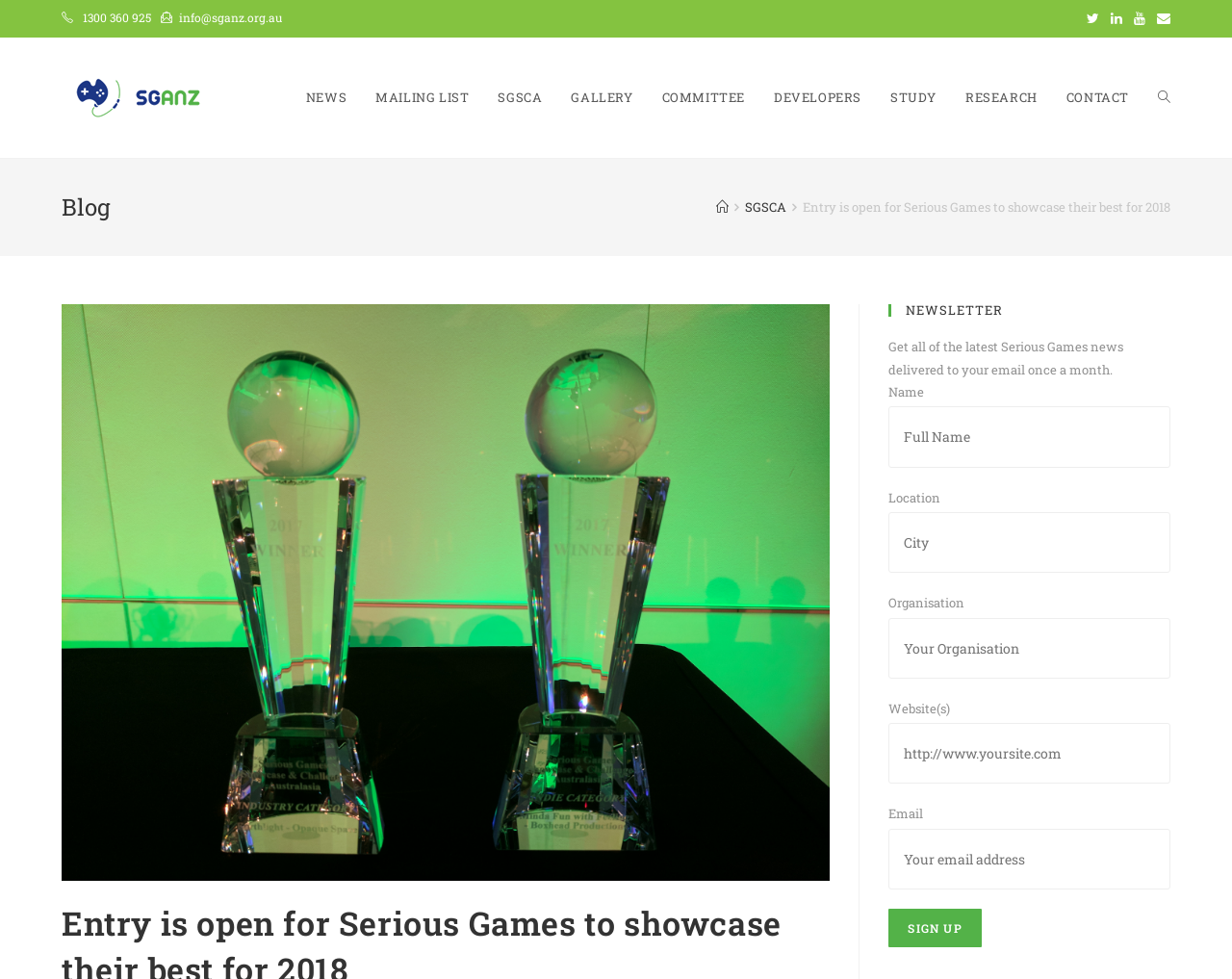Locate the UI element that matches the description parent_node: Organisation name="MMERGE5" placeholder="Your Organisation" in the webpage screenshot. Return the bounding box coordinates in the format (top-left x, top-left y, bottom-right x, bottom-right y), with values ranging from 0 to 1.

[0.721, 0.631, 0.95, 0.693]